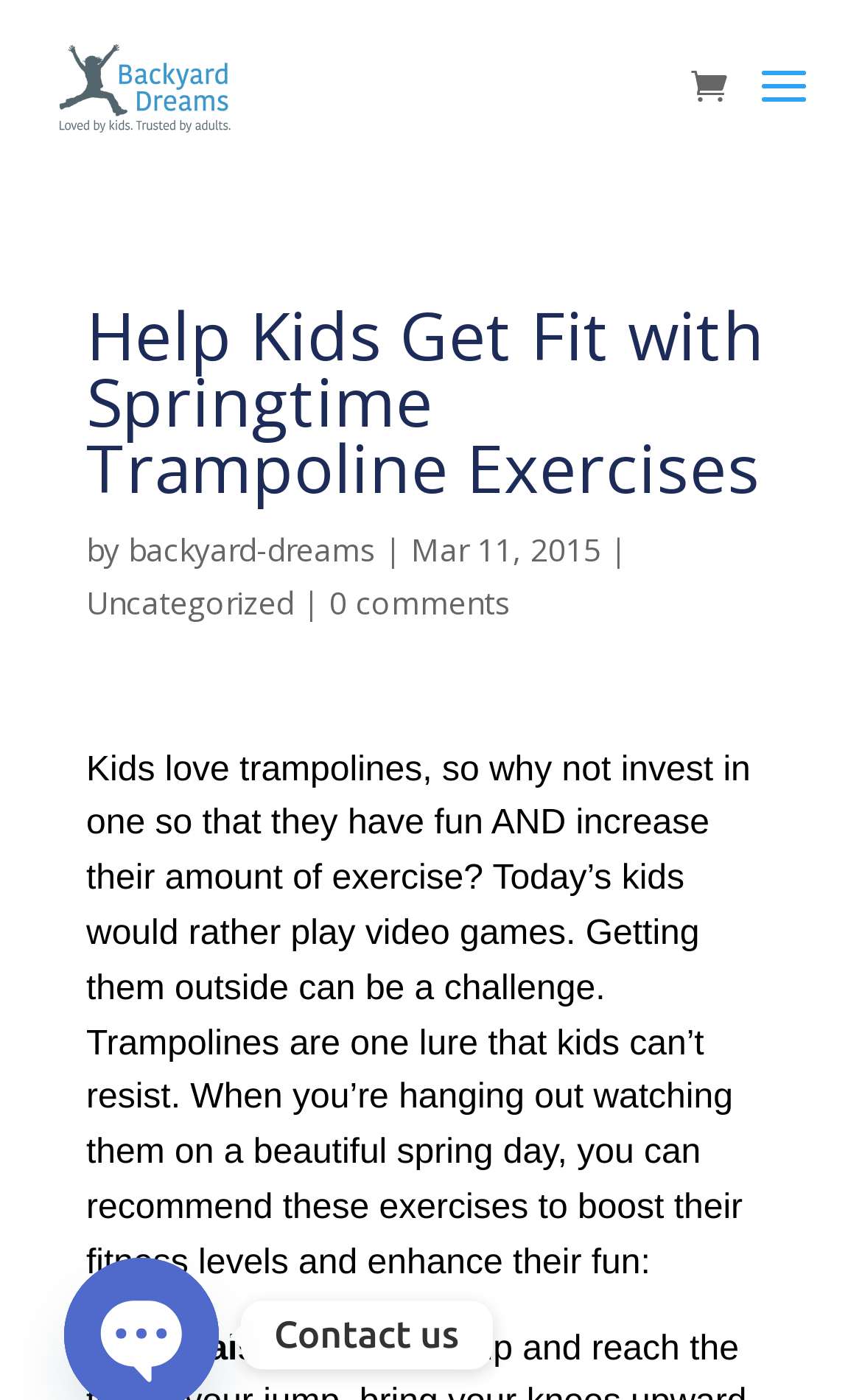Please reply with a single word or brief phrase to the question: 
When was the article published?

Mar 11, 2015